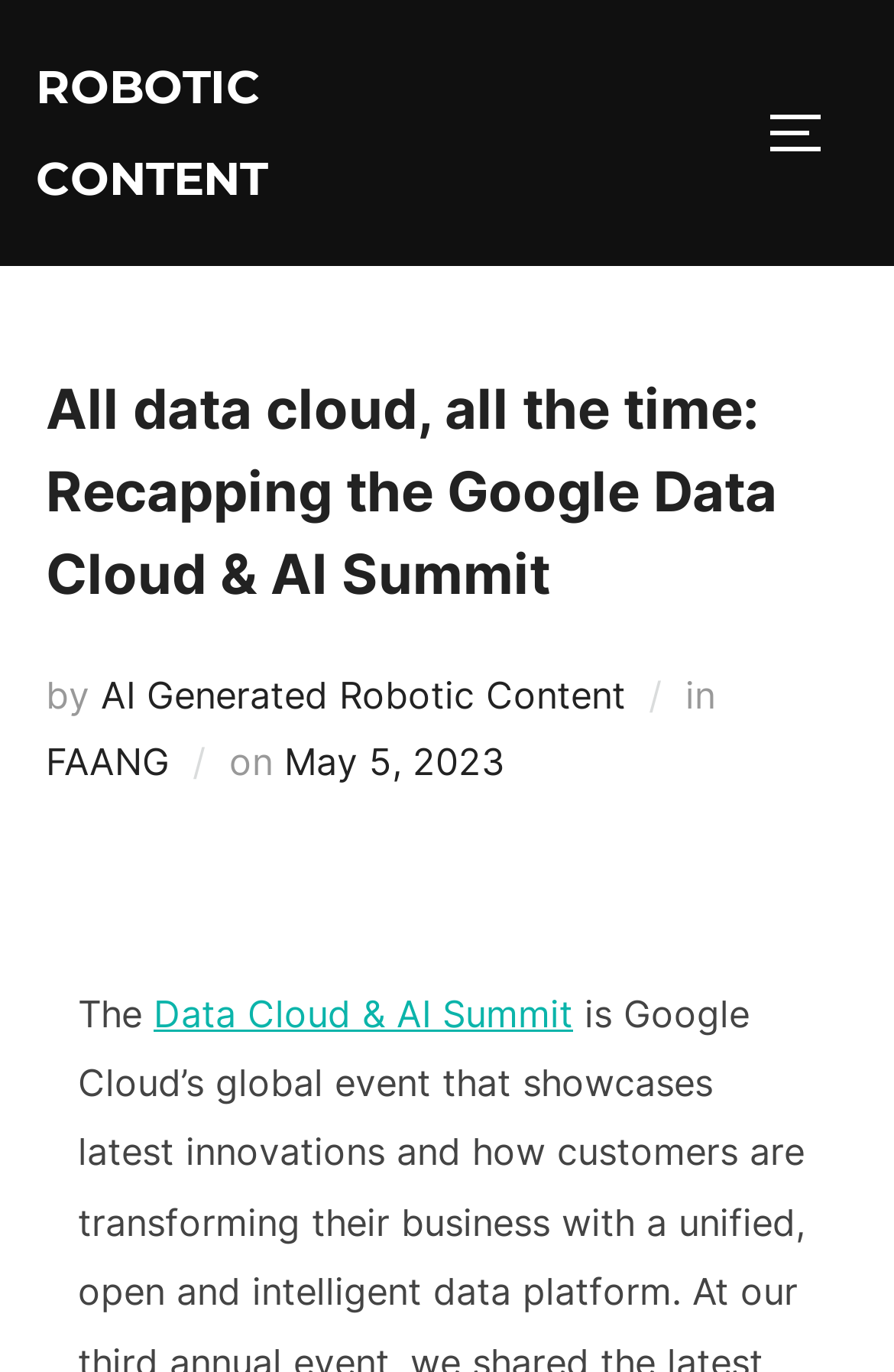Locate the headline of the webpage and generate its content.

All data cloud, all the time: Recapping the Google Data Cloud & AI Summit